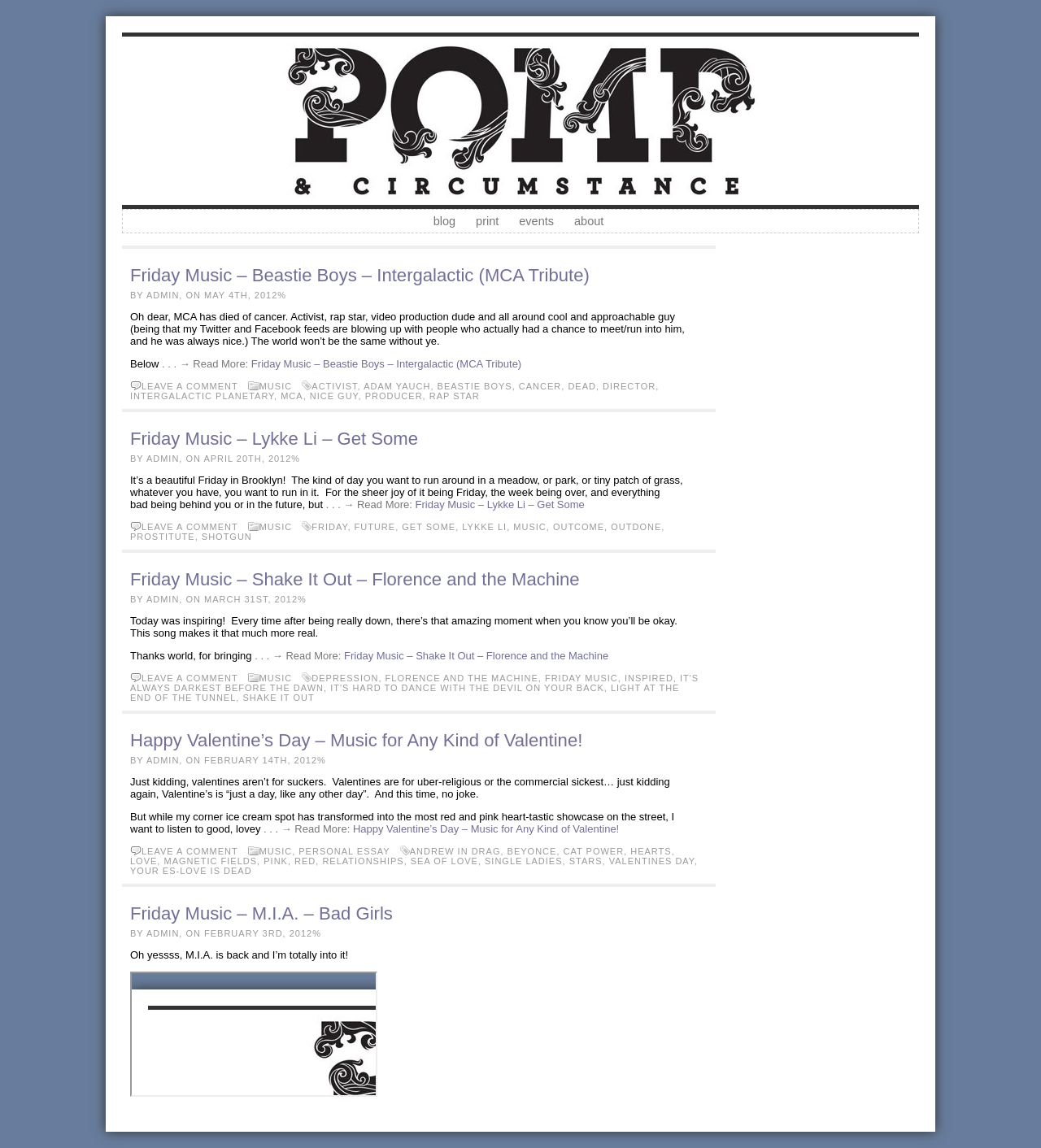Identify the bounding box of the HTML element described as: "shake it out".

[0.233, 0.603, 0.302, 0.612]